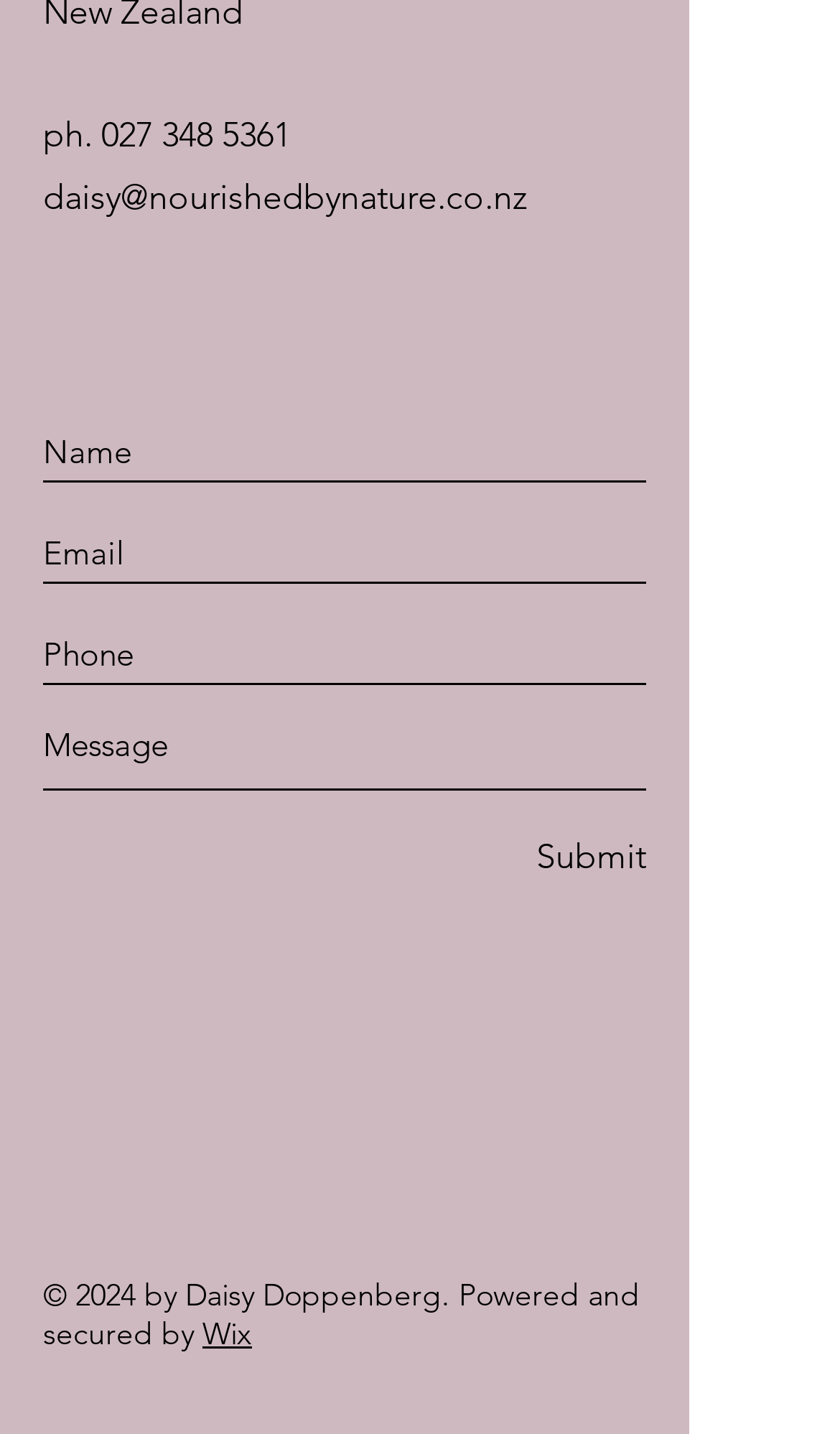Please respond to the question with a concise word or phrase:
How many social media platforms are listed?

3